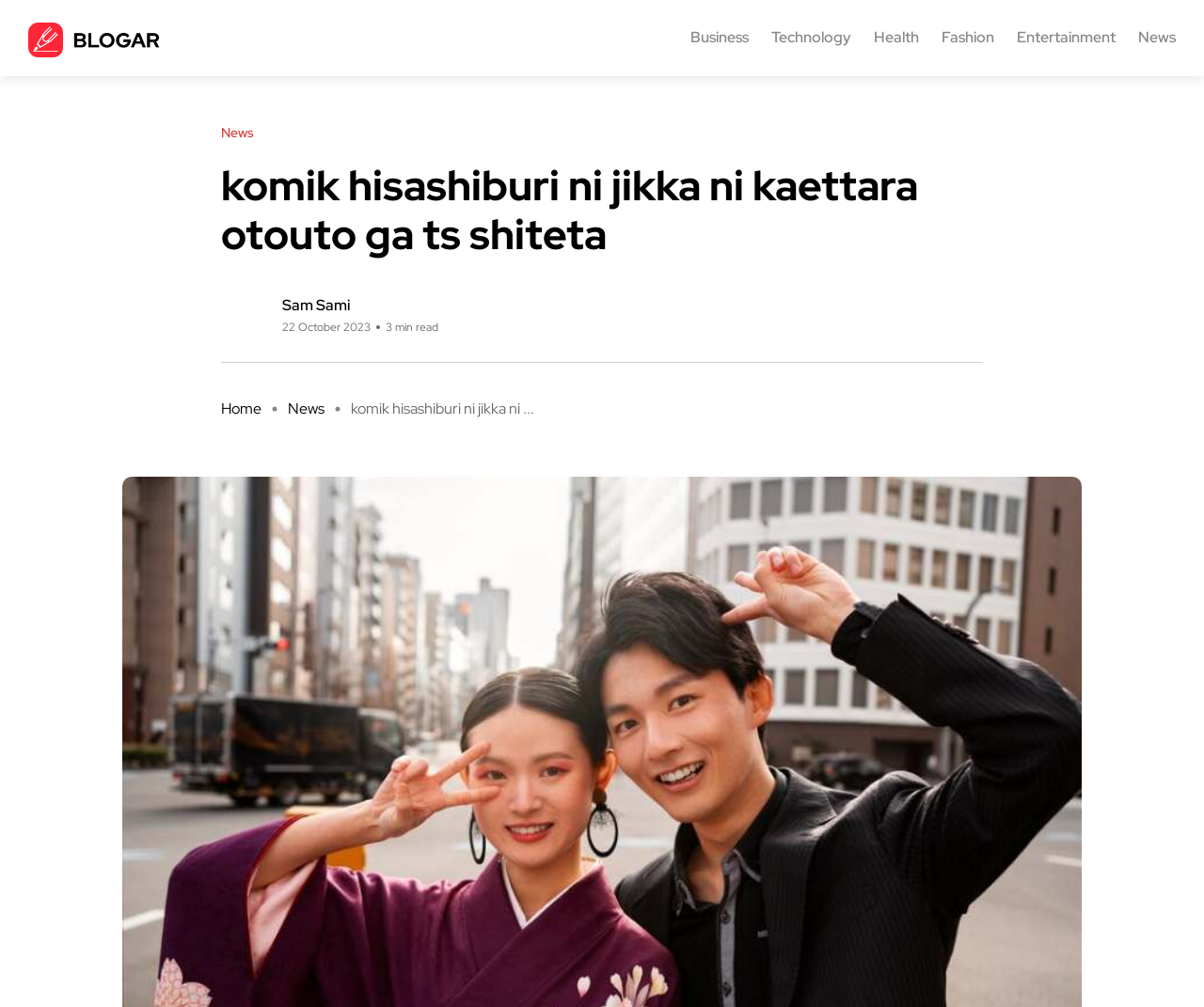Using the information in the image, give a comprehensive answer to the question: 
How many categories are listed?

I counted the number of links at the top of the page, which are 'Business', 'Technology', 'Health', 'Fashion', 'Entertainment', and 'News'. These are likely categories, so there are 6 in total.